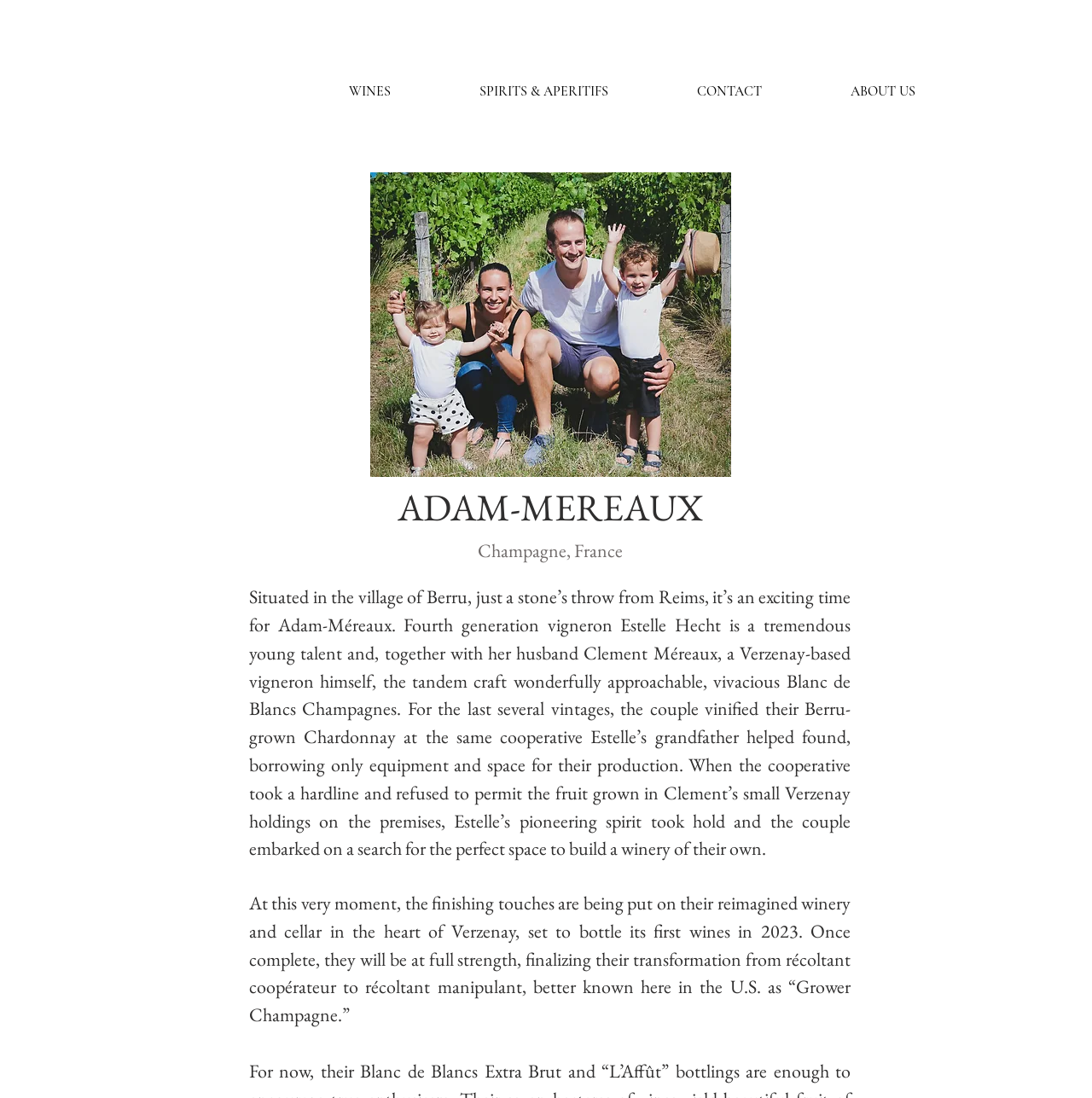Where is Adam-Méreaux situated?
Based on the image, answer the question with as much detail as possible.

The StaticText element 'Champagne, France' is located near the 'ADAM-MEREAUX' text, suggesting that Adam-Méreaux is situated in Berru, France.